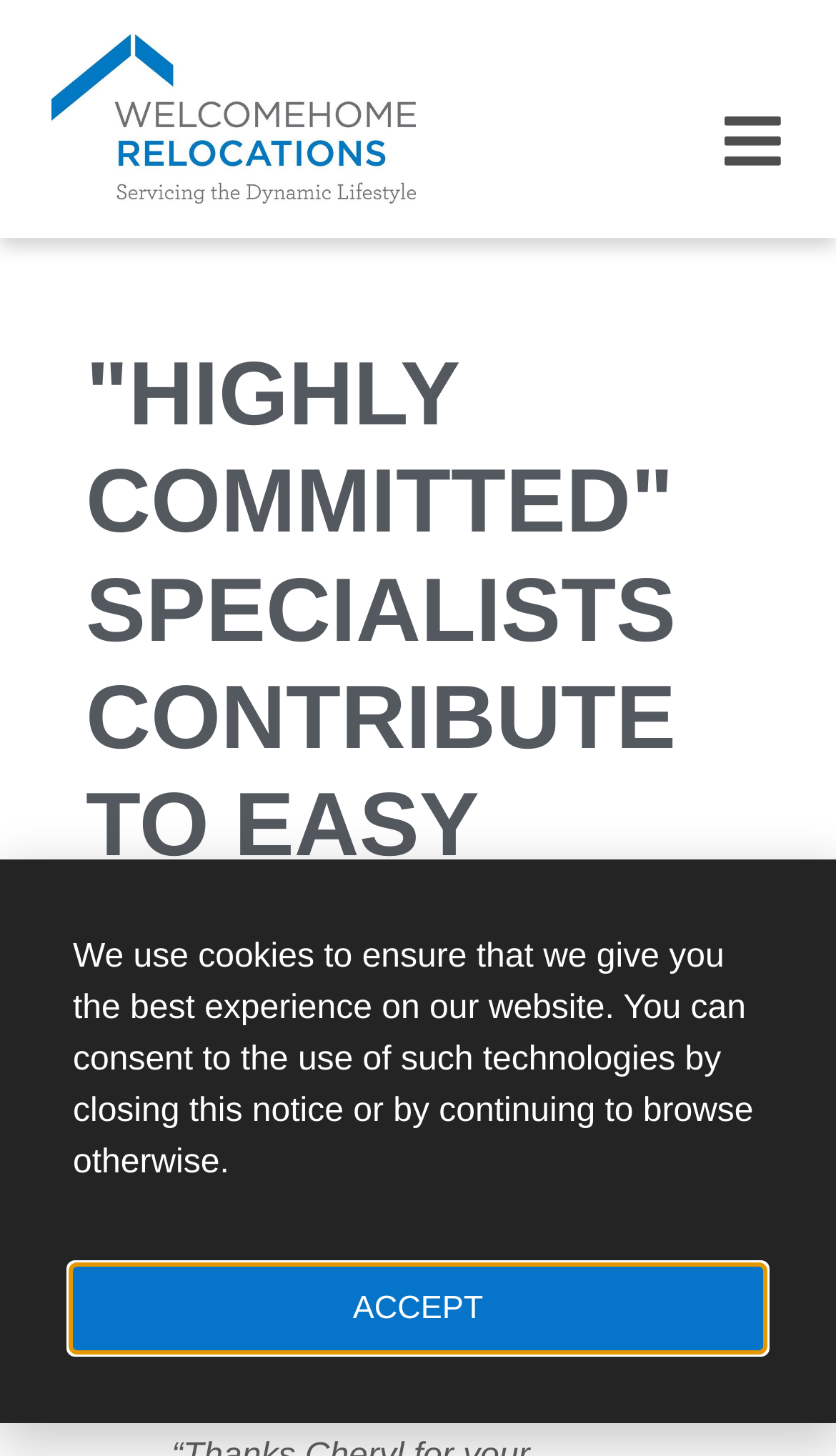Reply to the question below using a single word or brief phrase:
What is the date mentioned on the webpage?

August 16, 2013